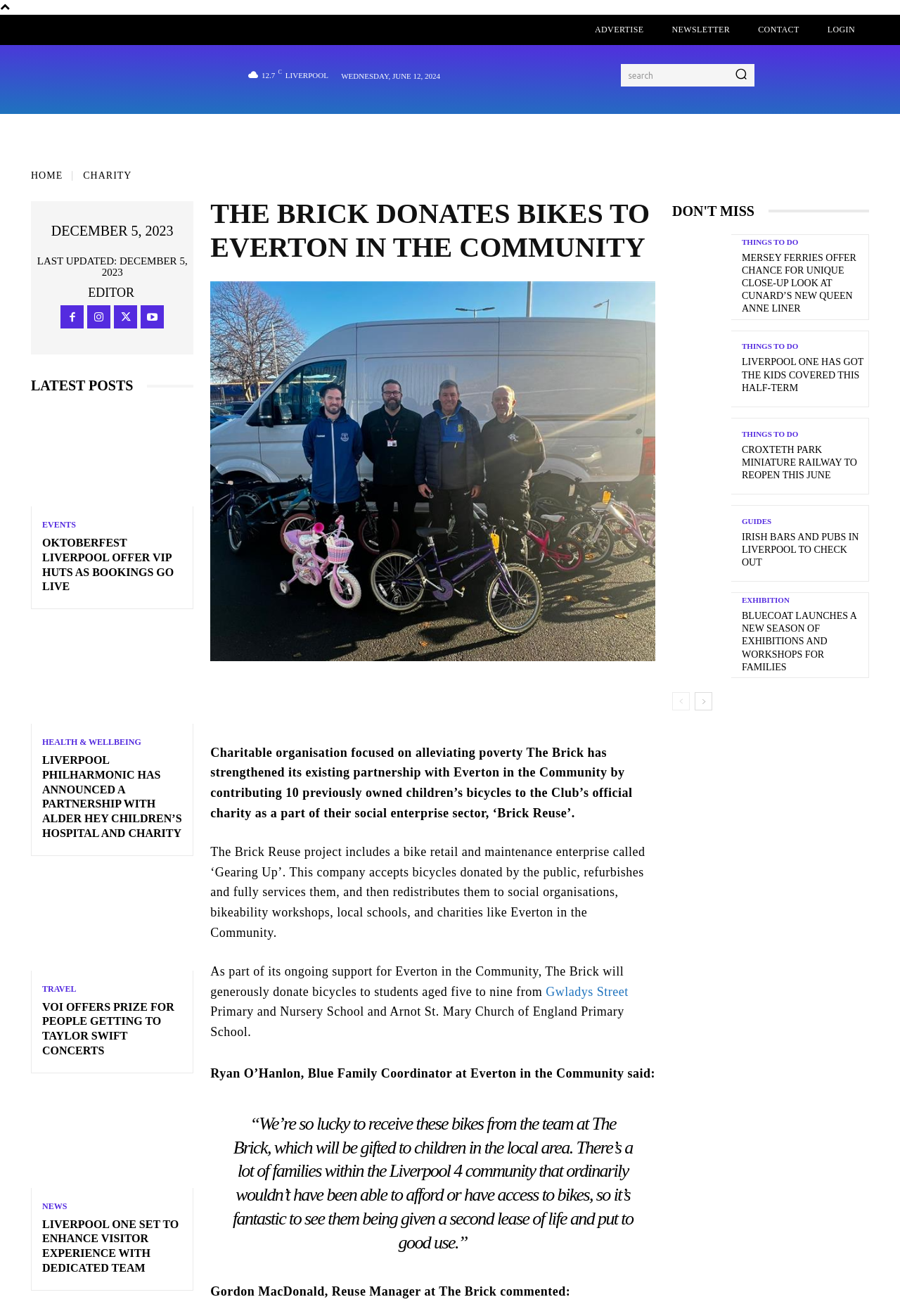What is the name of the school mentioned in the article?
Based on the image, answer the question in a detailed manner.

I found the answer by reading the text in the webpage, specifically the sentence 'As part of its ongoing support for Everton in the Community, The Brick will generously donate bicycles to students aged five to nine from Gwladys Street Primary and Nursery School and Arnot St. Mary Church of England Primary School.' which mentions the name of the school.